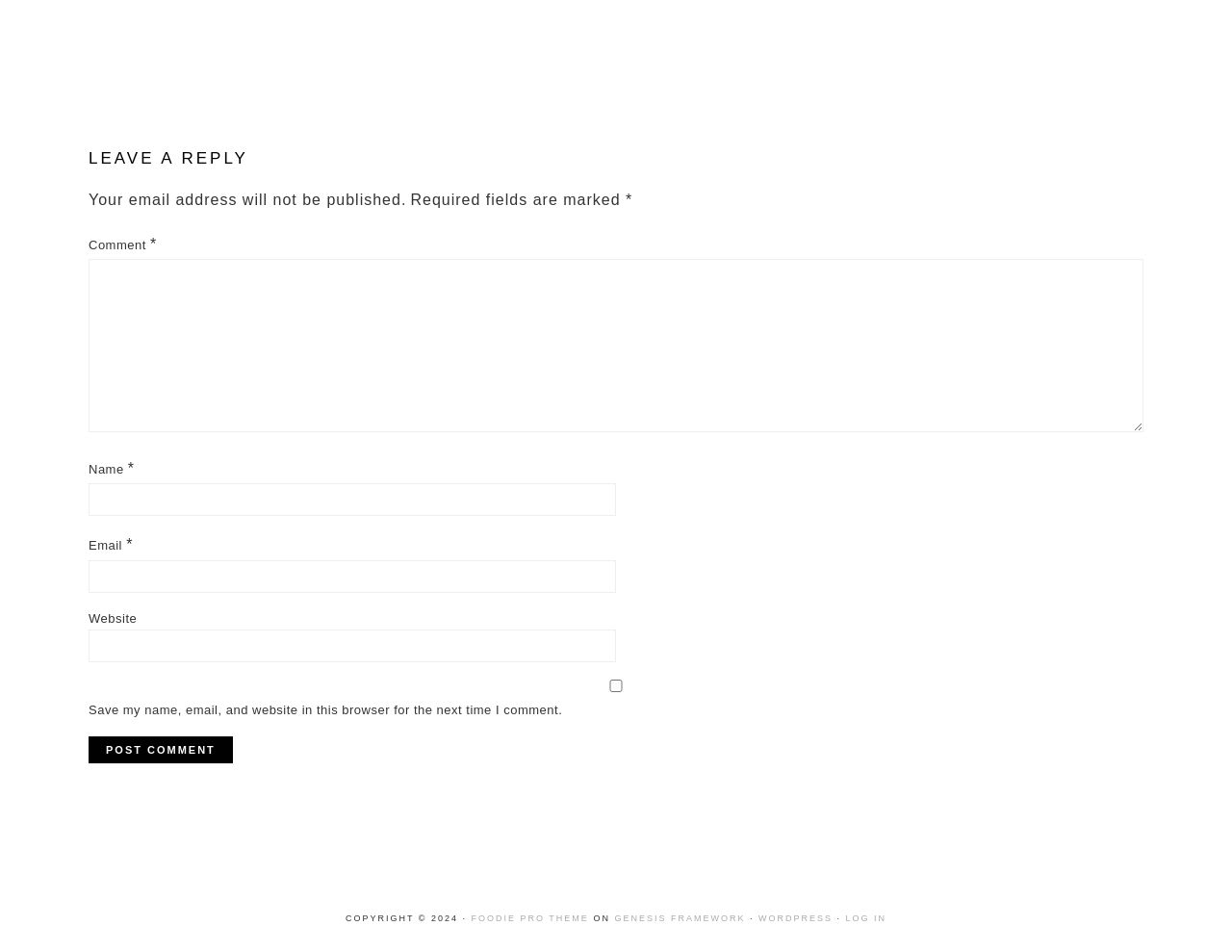Determine the bounding box coordinates in the format (top-left x, top-left y, bottom-right x, bottom-right y). Ensure all values are floating point numbers between 0 and 1. Identify the bounding box of the UI element described by: Genesis Framework

[0.499, 0.959, 0.605, 0.969]